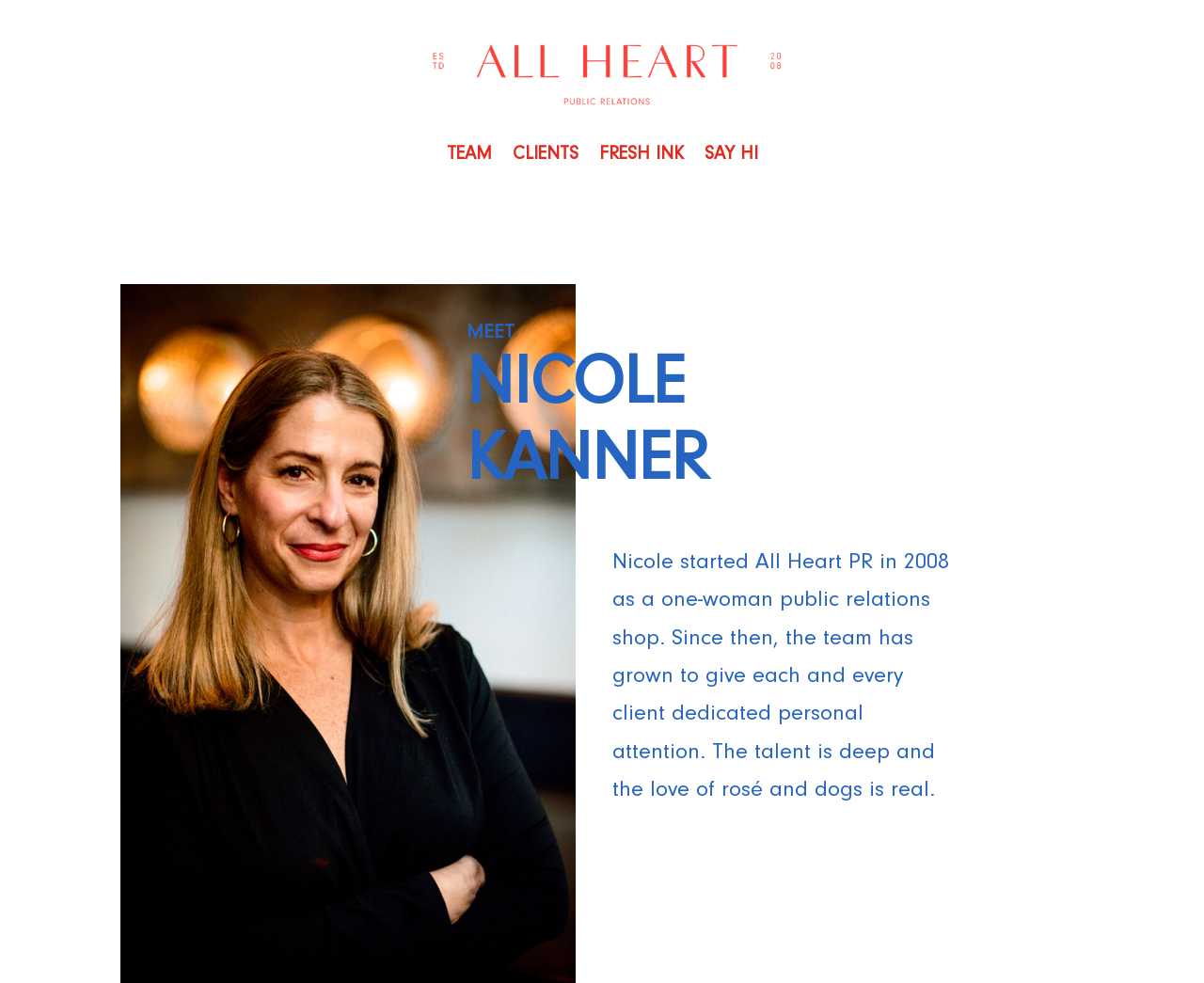Identify and provide the bounding box for the element described by: "Say Hi".

[0.585, 0.121, 0.629, 0.193]